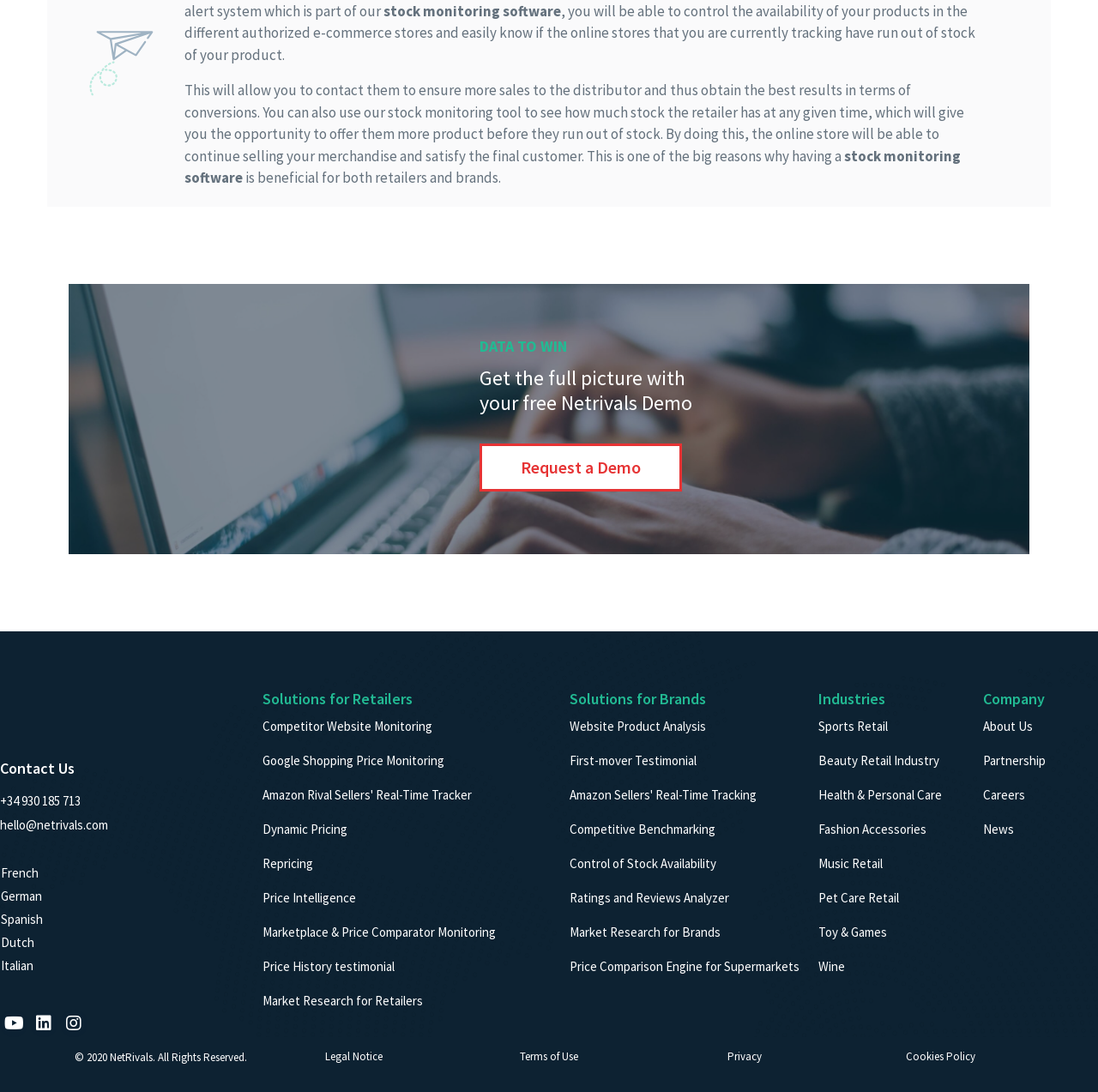Bounding box coordinates should be in the format (top-left x, top-left y, bottom-right x, bottom-right y) and all values should be floating point numbers between 0 and 1. Determine the bounding box coordinate for the UI element described as: Industries

[0.746, 0.631, 0.807, 0.649]